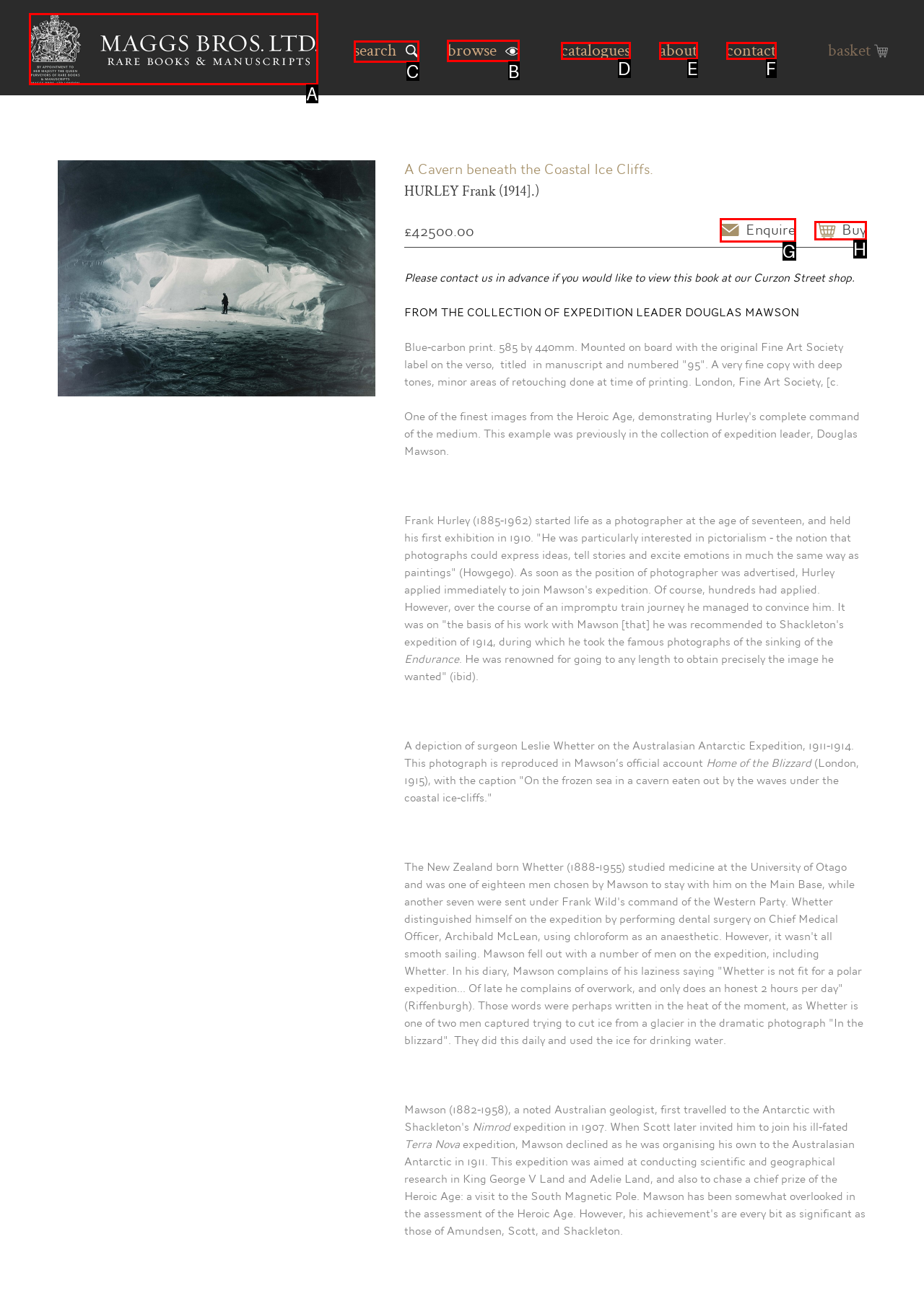Select the proper HTML element to perform the given task: Browse the catalog Answer with the corresponding letter from the provided choices.

B